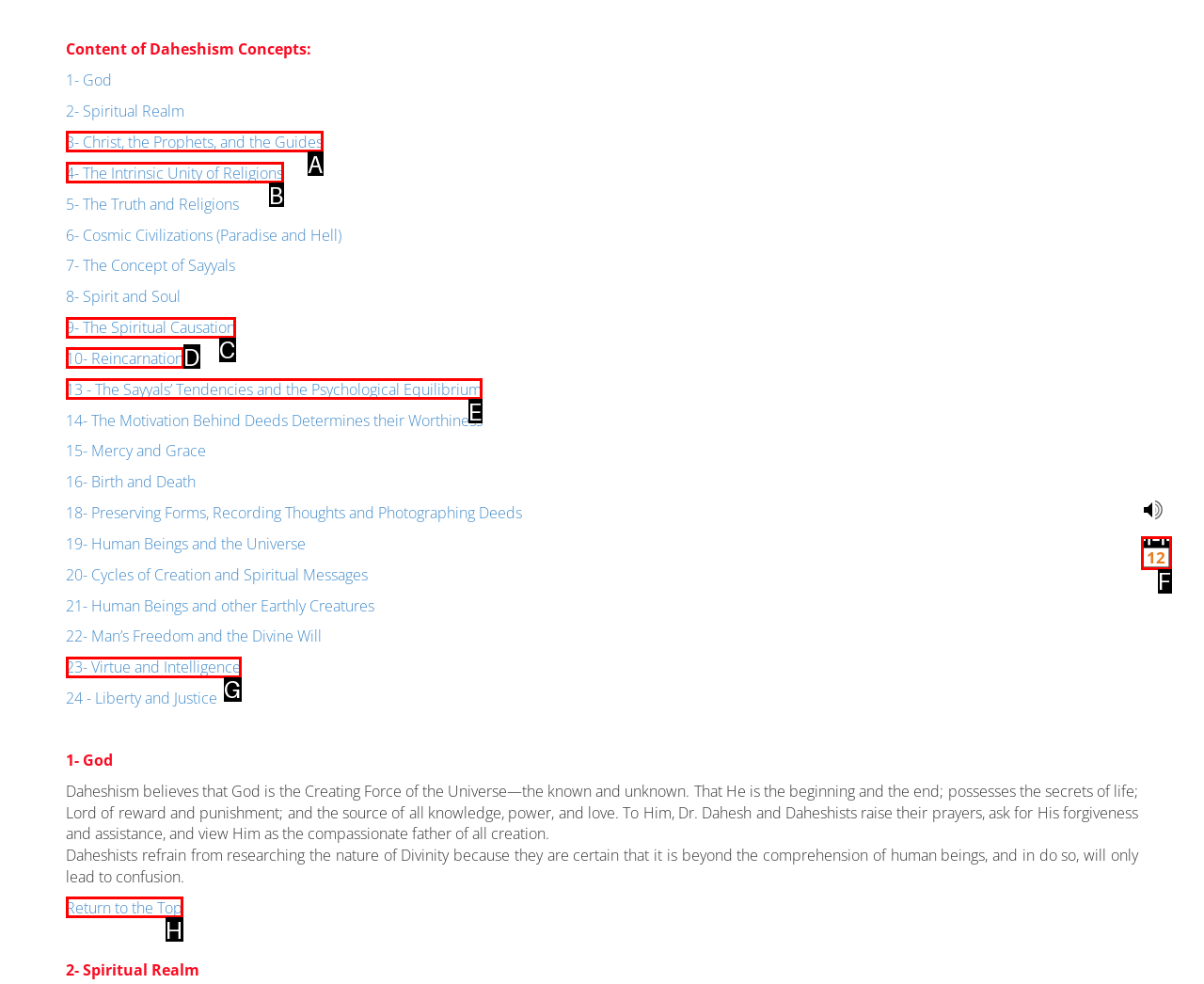Determine which HTML element best fits the description: 12
Answer directly with the letter of the matching option from the available choices.

F